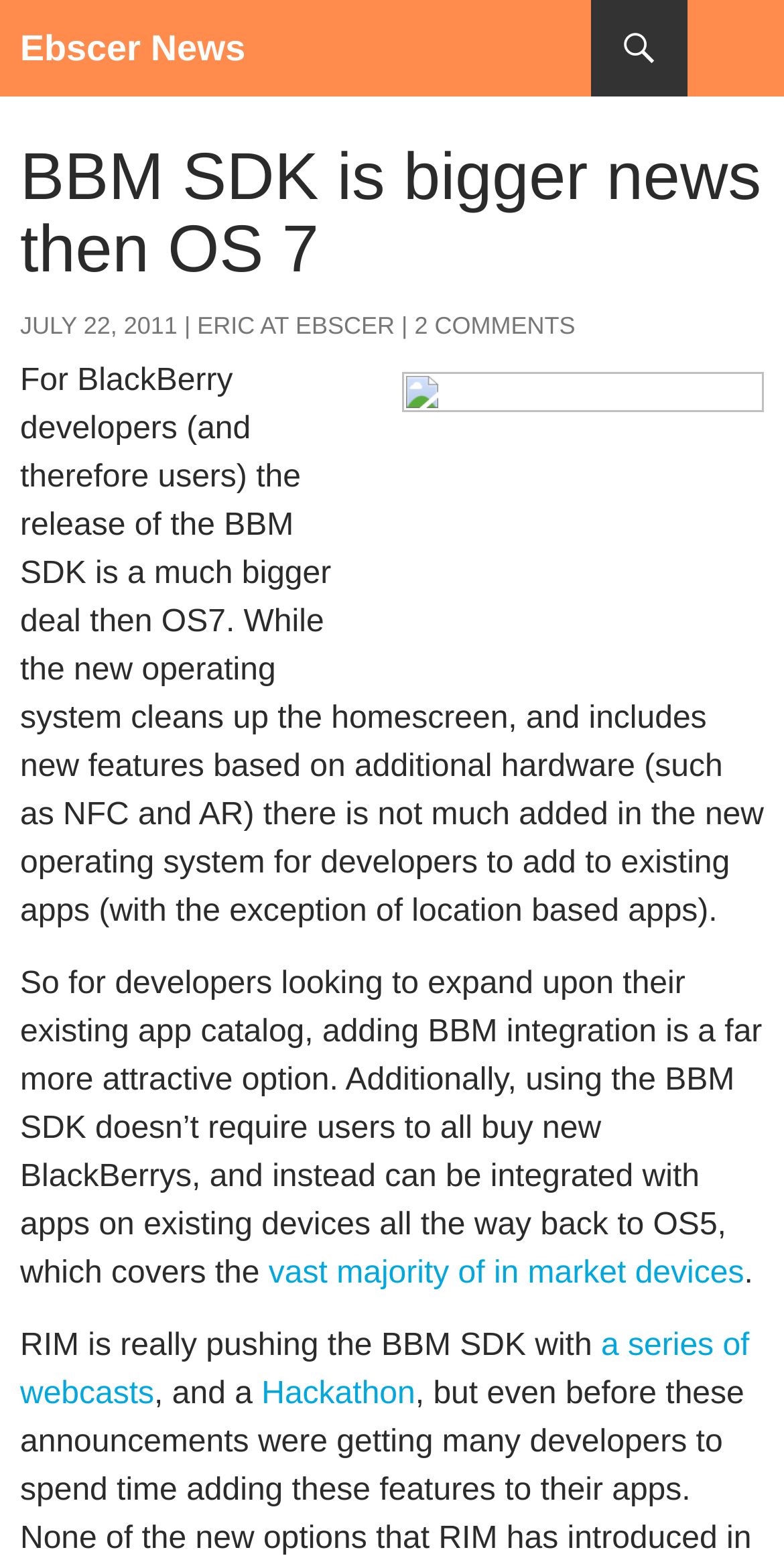Using the format (top-left x, top-left y, bottom-right x, bottom-right y), provide the bounding box coordinates for the described UI element. All values should be floating point numbers between 0 and 1: Ebscer News

[0.026, 0.018, 0.313, 0.044]